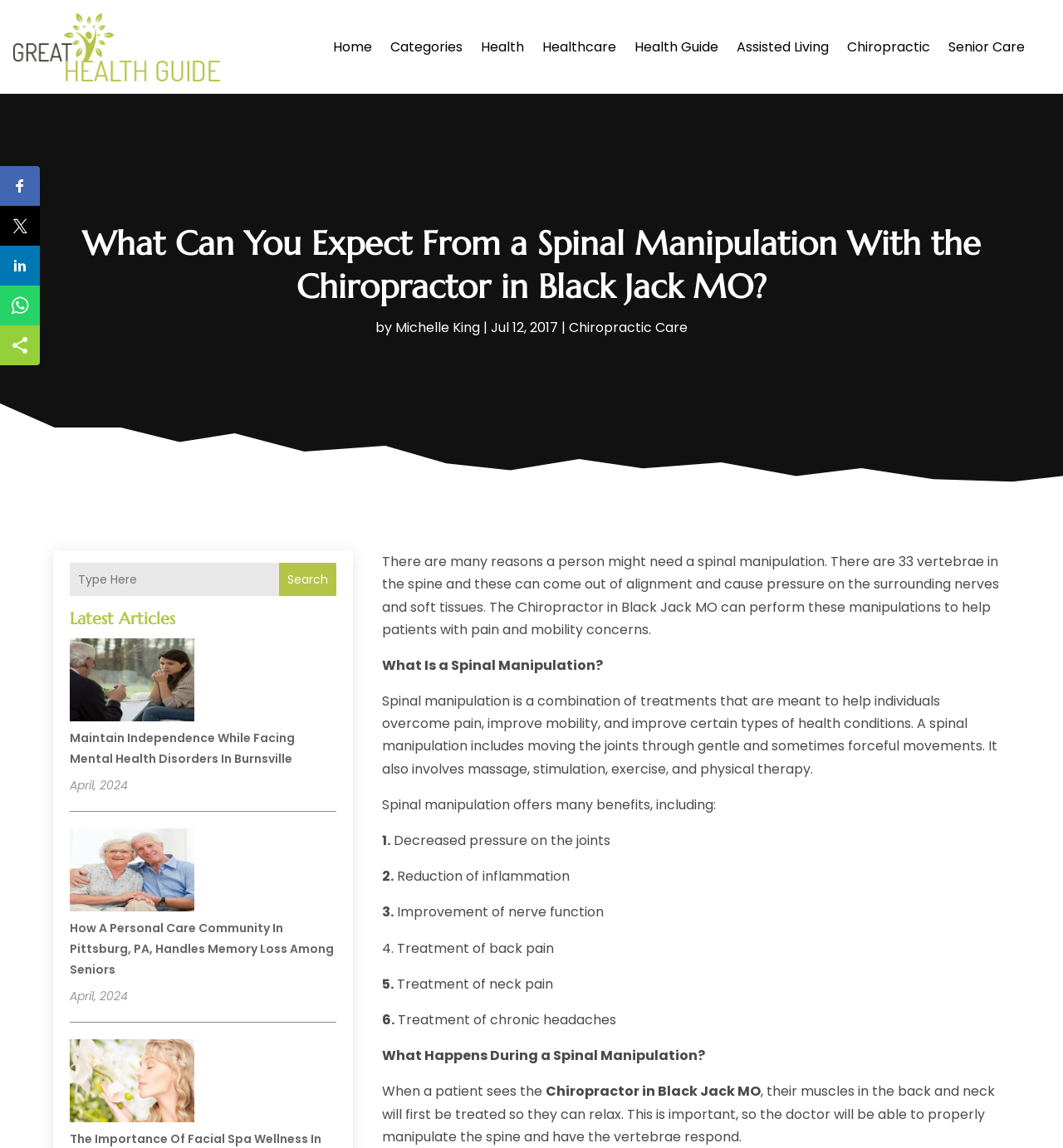Who wrote the article 'What Can You Expect From a Spinal Manipulation With the Chiropractor in Black Jack MO?'?
Please respond to the question with a detailed and thorough explanation.

The webpage shows the author's name 'Michelle King' next to the article title 'What Can You Expect From a Spinal Manipulation With the Chiropractor in Black Jack MO?'